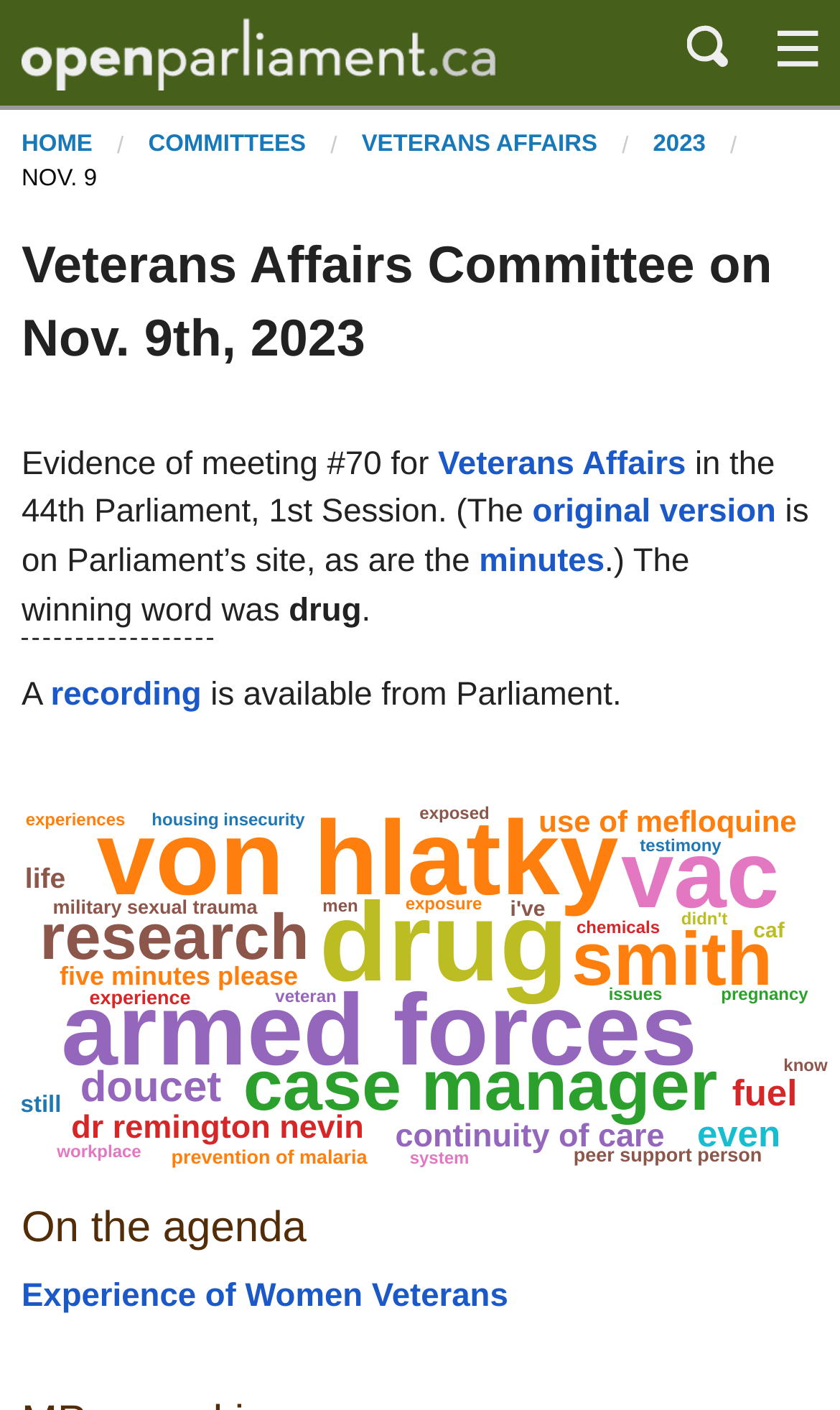Please provide the bounding box coordinate of the region that matches the element description: Rachel Blaney. Coordinates should be in the format (top-left x, top-left y, bottom-right x, bottom-right y) and all values should be between 0 and 1.

[0.328, 0.134, 0.605, 0.16]